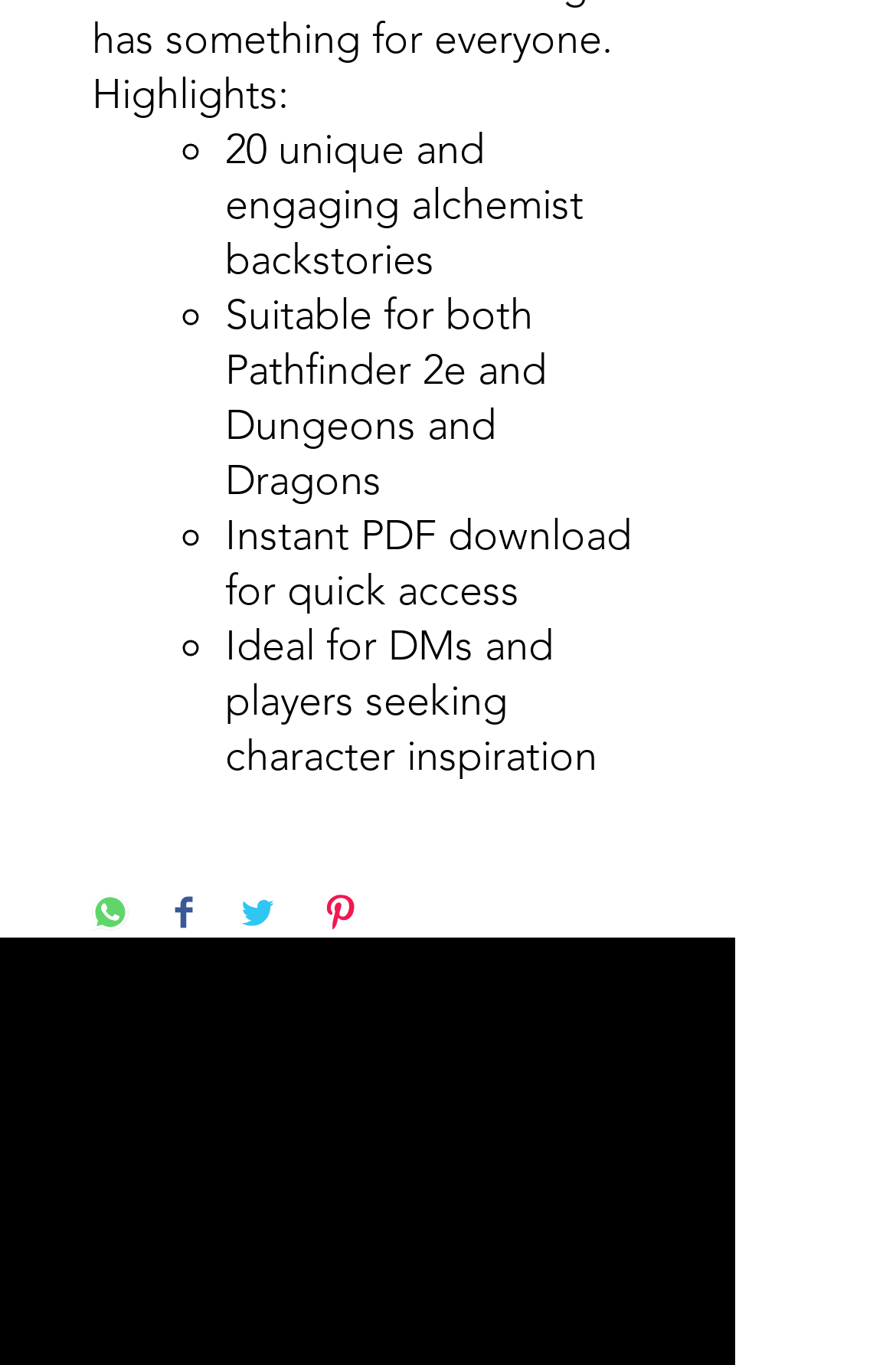Provide the bounding box coordinates of the HTML element this sentence describes: "aria-label="TikTok"". The bounding box coordinates consist of four float numbers between 0 and 1, i.e., [left, top, right, bottom].

[0.367, 0.813, 0.456, 0.872]